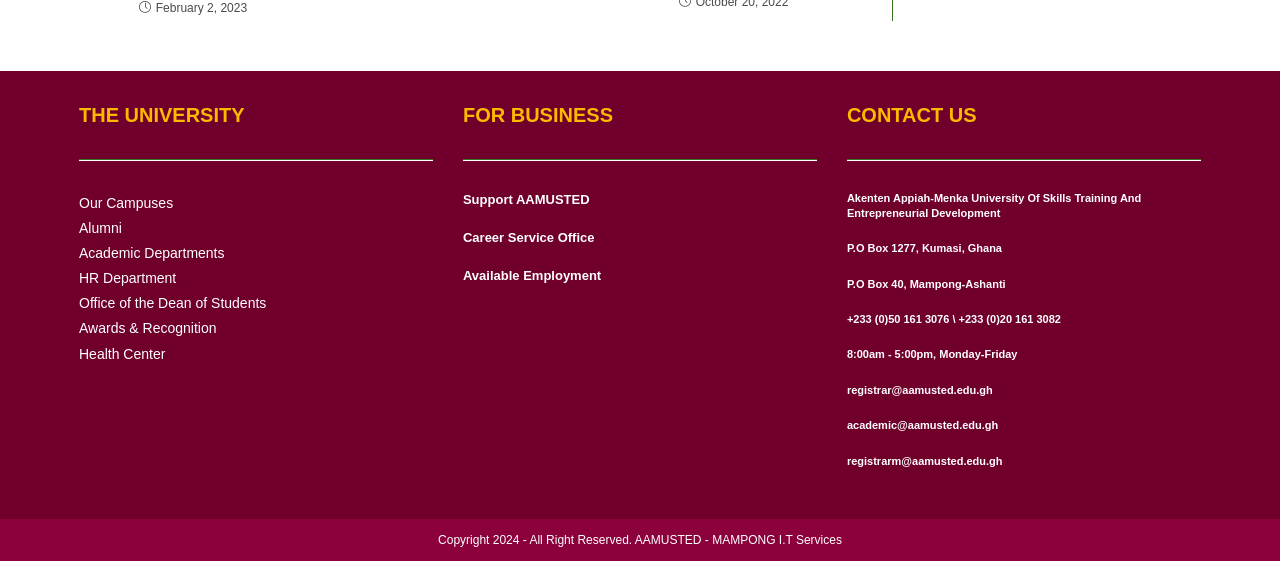Provide a brief response to the question using a single word or phrase: 
What is the date displayed on the top left?

February 2, 2023